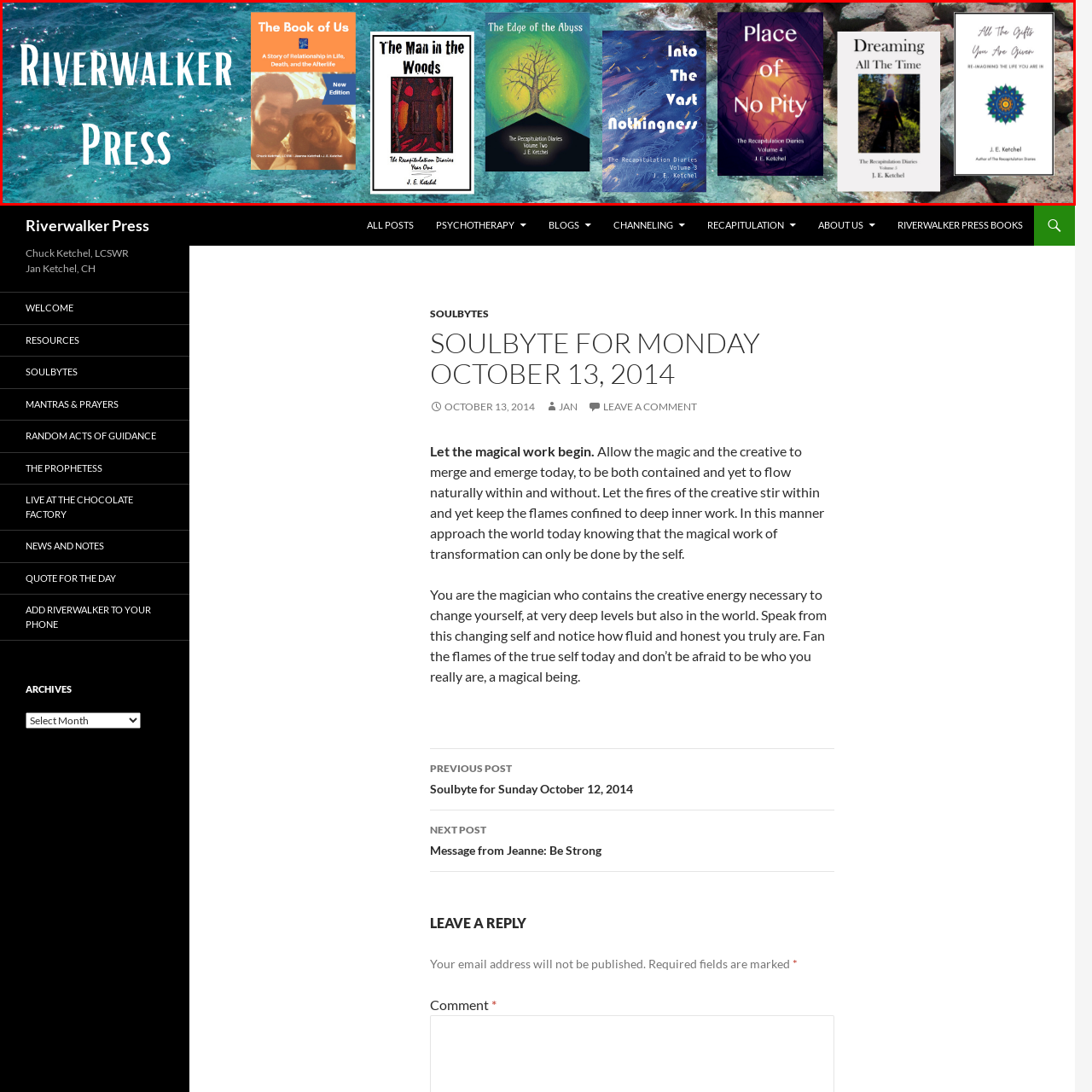Describe extensively the image that is situated inside the red border.

The image showcases a captivating banner for Riverwalker Press, prominently displaying a selection of book covers by author J.E. Ketchel. Featuring titles such as "The Book of Us," "The Man in the Woods," "The Edge of the Abyss," "Into The Vast Nothingness," "Place of No Pity," and "Dreaming All The Time," the banner is designed against a serene backdrop of tranquil waters and rocky textures. The artistic arrangement of the book covers emphasizes the diversity of themes explored in Ketchel's works, from storytelling about life and death to profound explorations of inner transformation. The charming and inviting layout encapsulates the essence of Riverwalker Press, inviting readers to embark on a journey of discovery through literature.